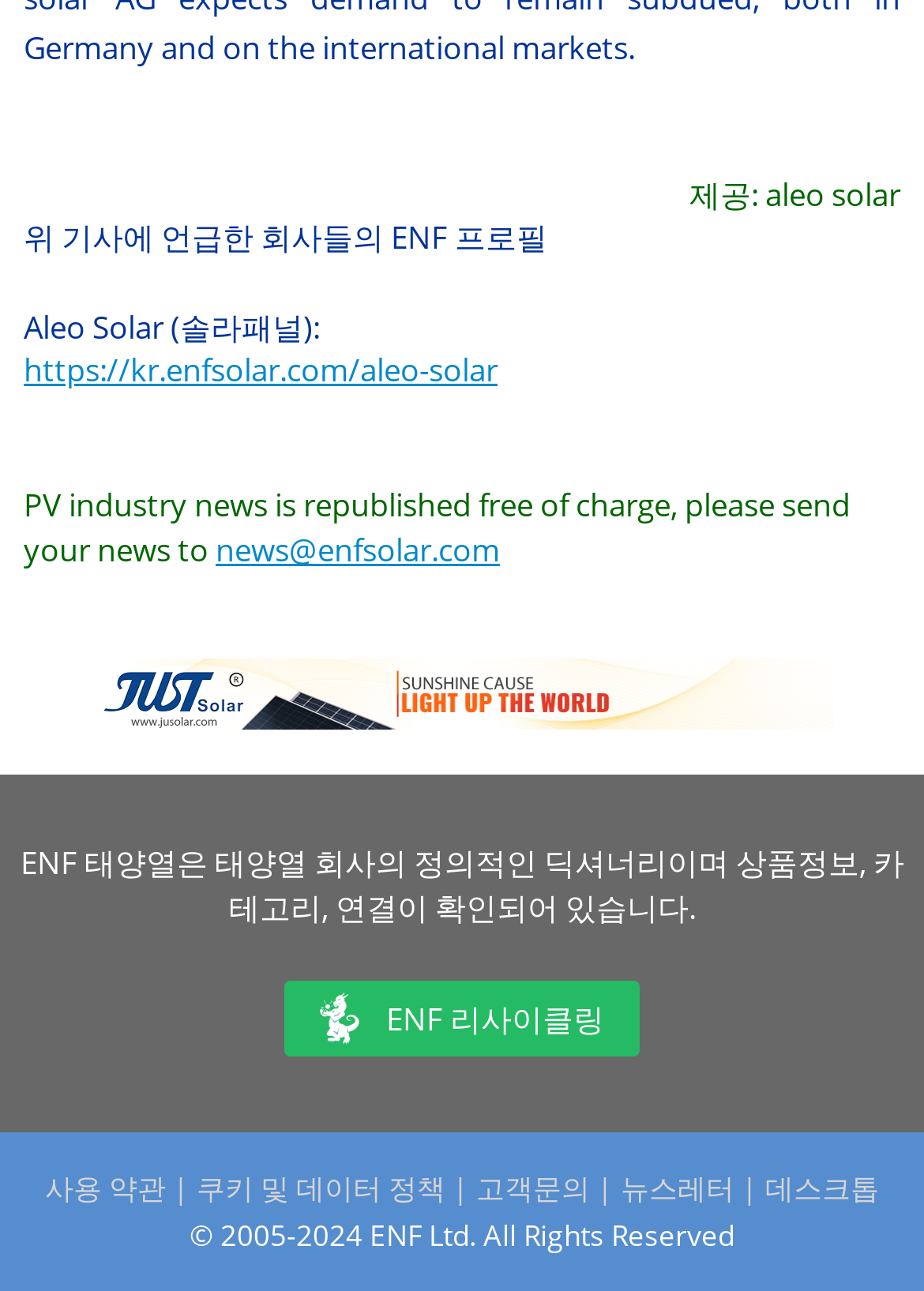Can you show the bounding box coordinates of the region to click on to complete the task described in the instruction: "send news to ENF Solar"?

[0.233, 0.409, 0.541, 0.442]